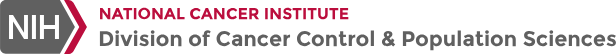Review the image closely and give a comprehensive answer to the question: What is the focus of the division?

The phrase 'Division of Cancer Control & Population Sciences' is displayed in a muted gray, reinforcing the focus of this division within the NCI, which suggests that the focus of the division is on Cancer Control & Population Sciences.